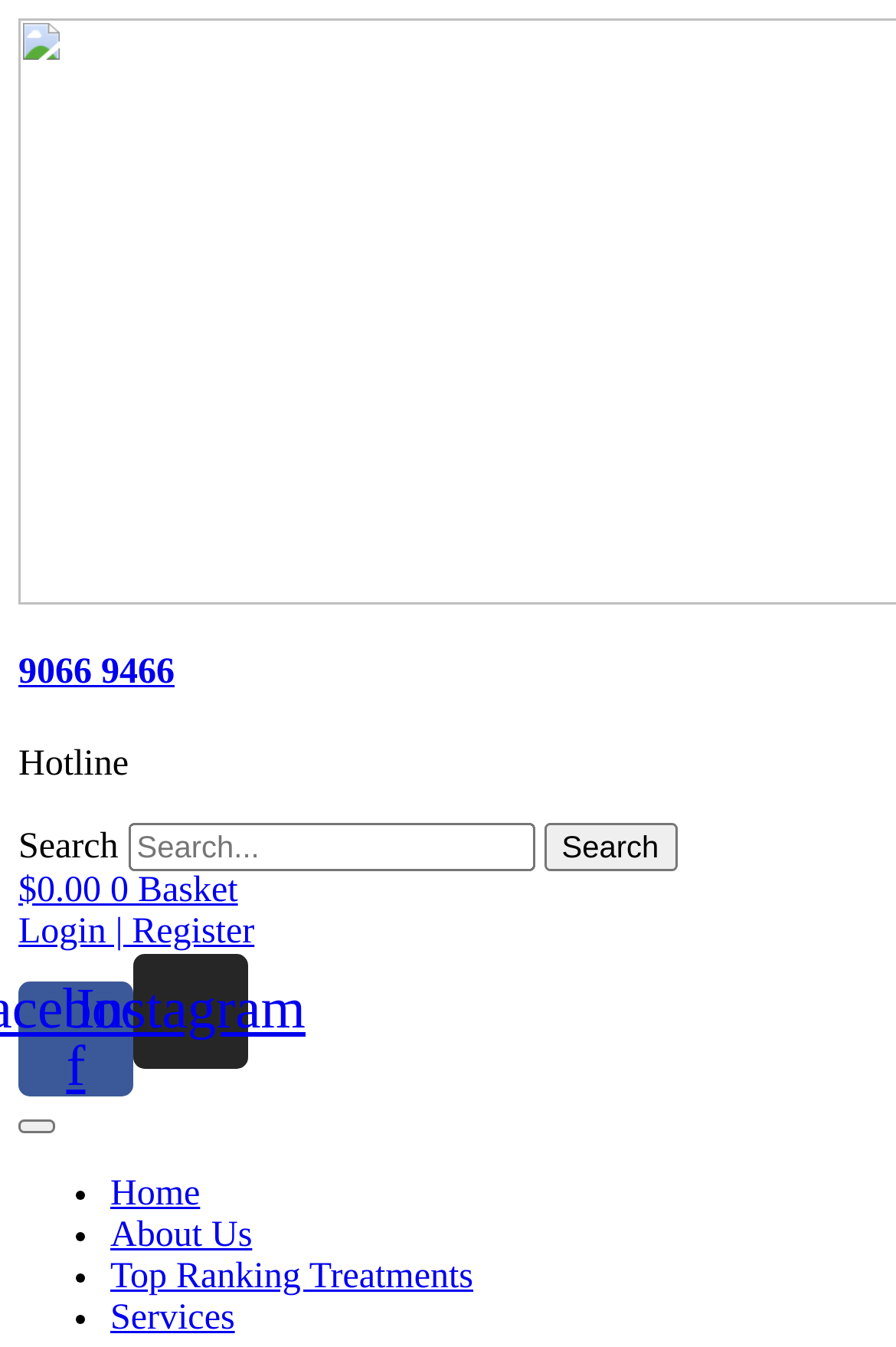Specify the bounding box coordinates of the area to click in order to execute this command: 'Login or register'. The coordinates should consist of four float numbers ranging from 0 to 1, and should be formatted as [left, top, right, bottom].

[0.021, 0.677, 0.284, 0.706]